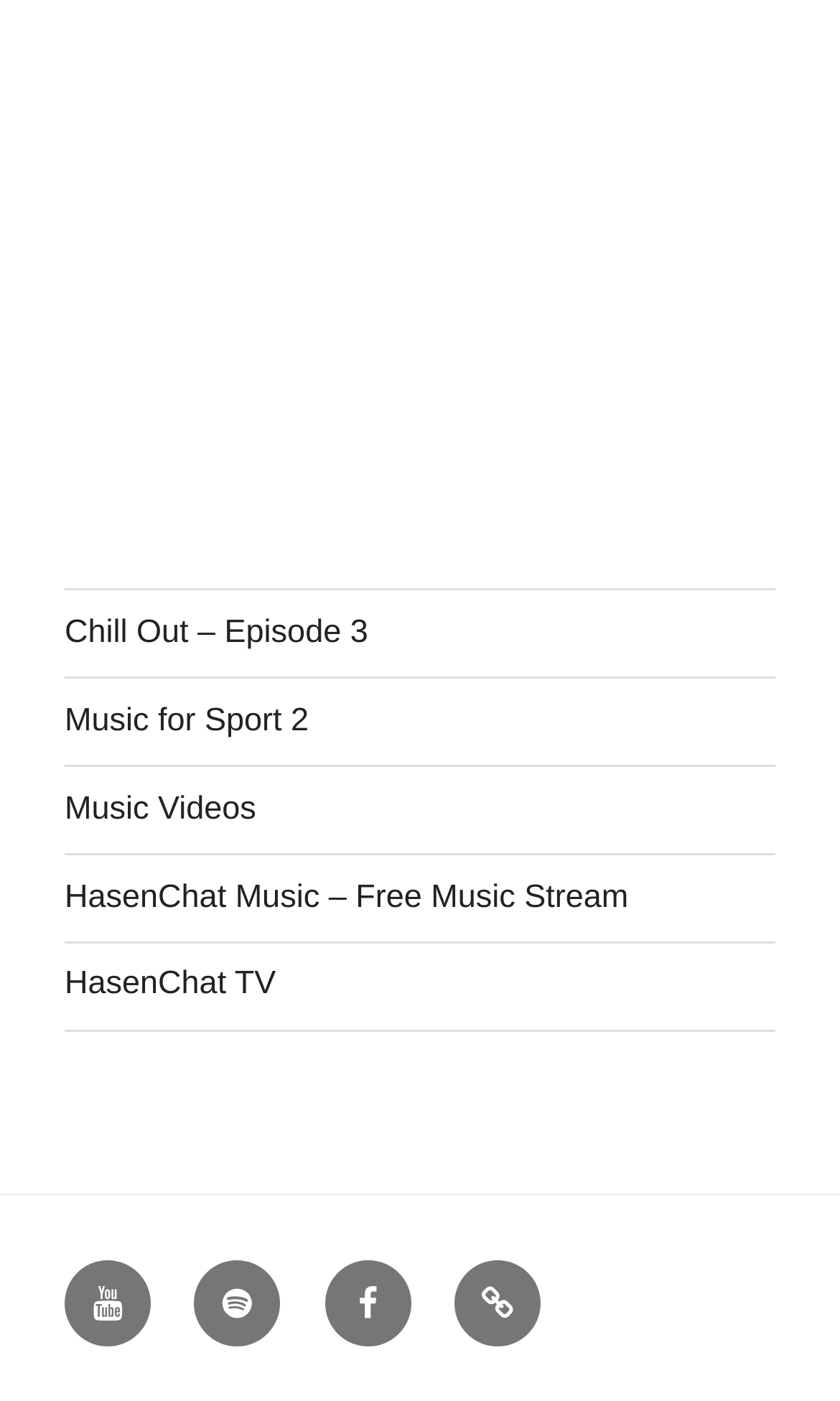How many social media links are there?
Using the visual information, respond with a single word or phrase.

3